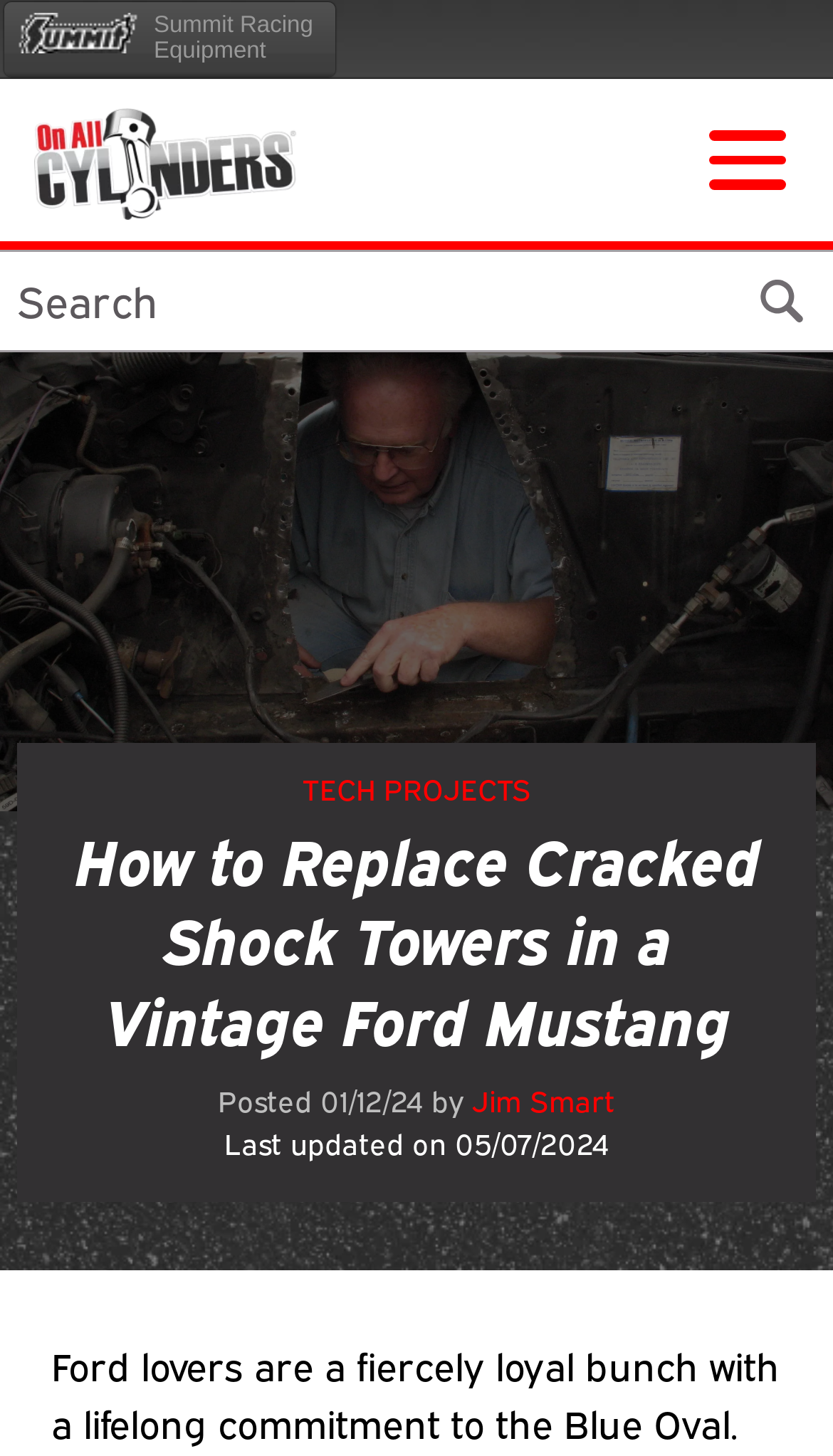Extract the heading text from the webpage.

How to Replace Cracked Shock Towers in a Vintage Ford Mustang